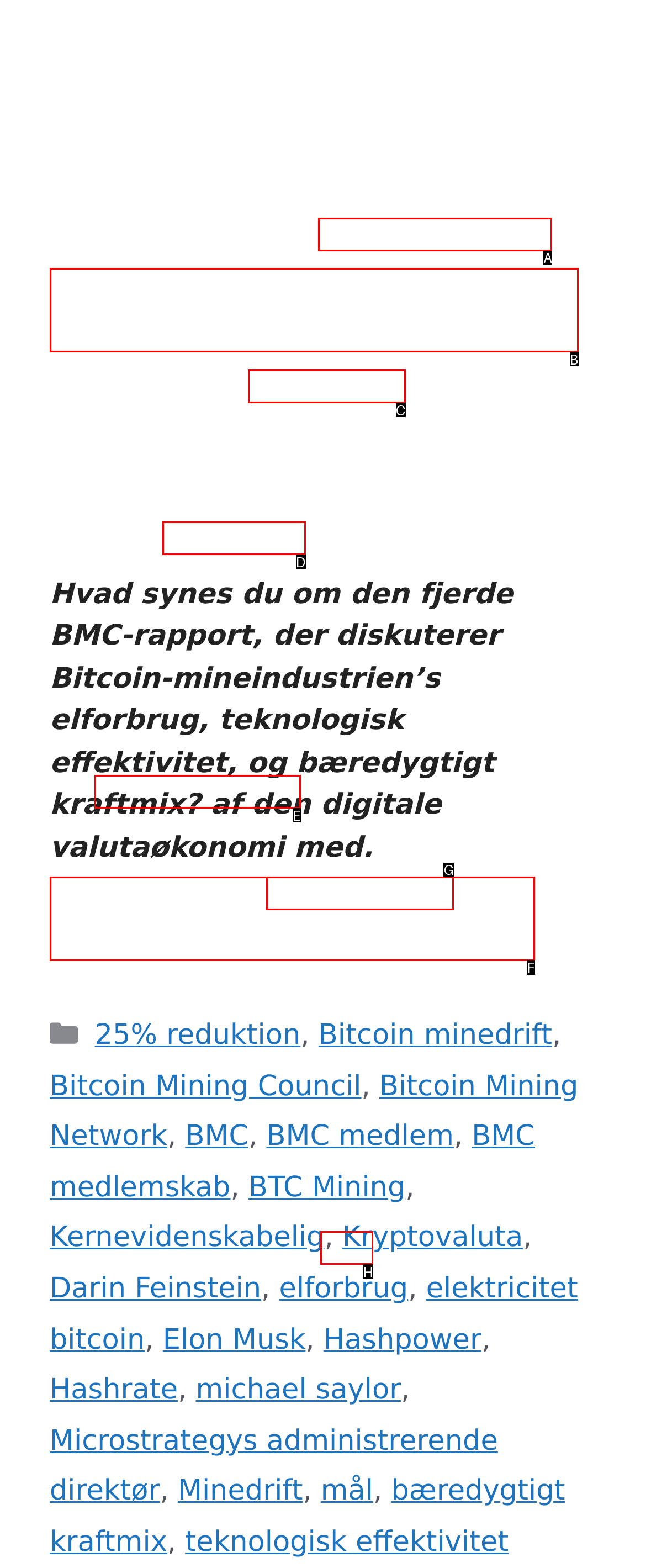Which HTML element matches the description: 25% reduktion the best? Answer directly with the letter of the chosen option.

E